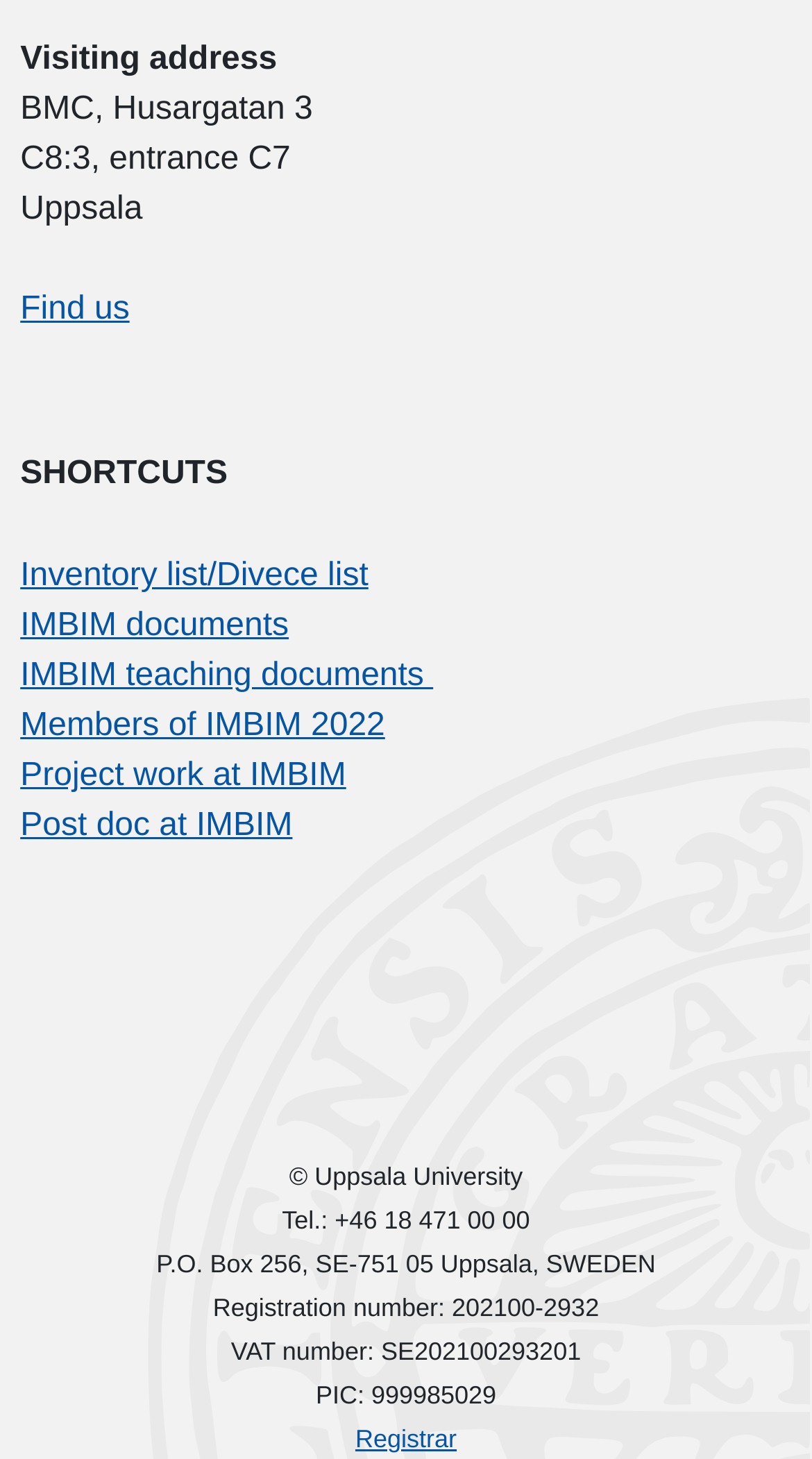Pinpoint the bounding box coordinates of the element to be clicked to execute the instruction: "Get information on bed bugs removal".

None